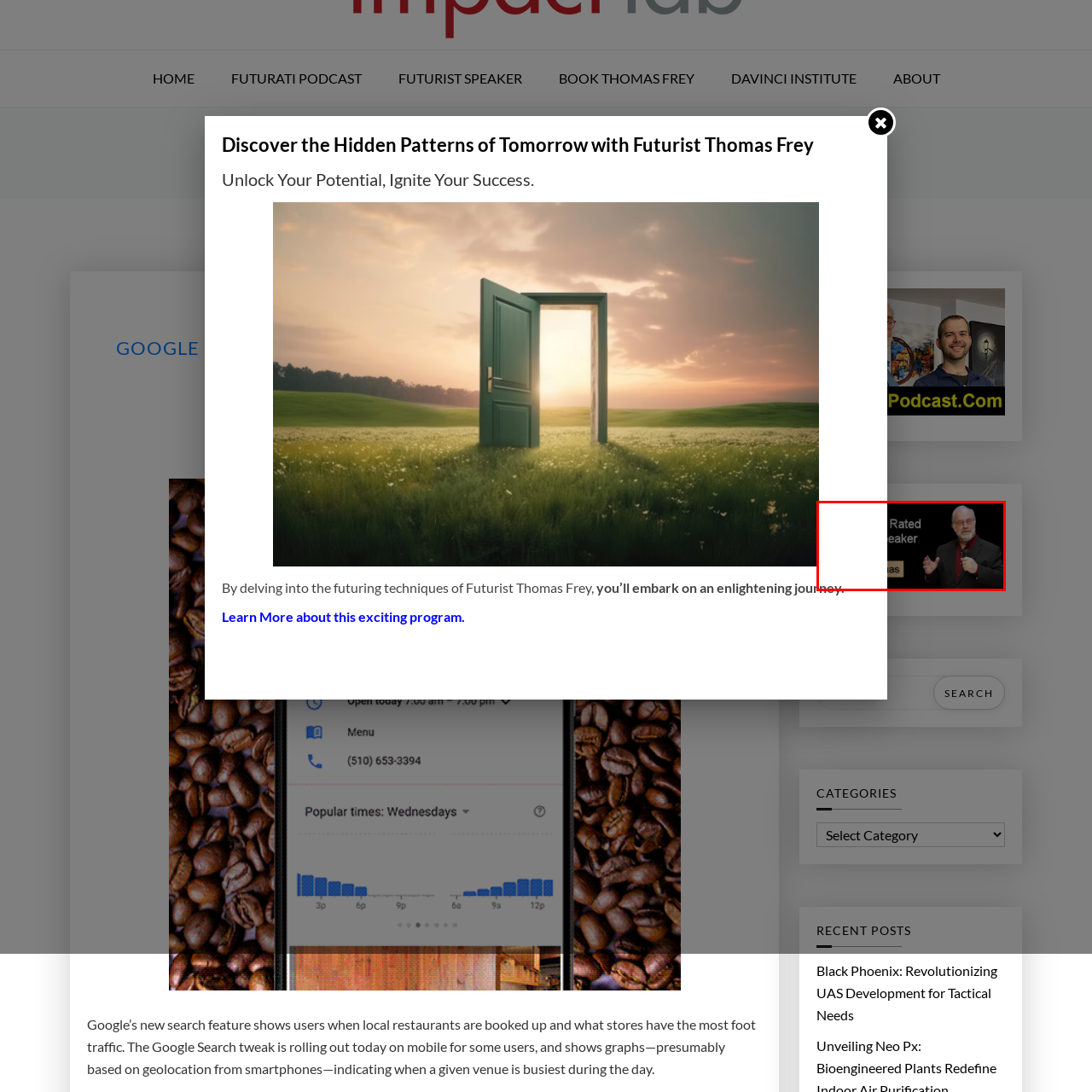Check the highlighted part in pink, What is the speaker holding? 
Use a single word or phrase for your answer.

Microphone